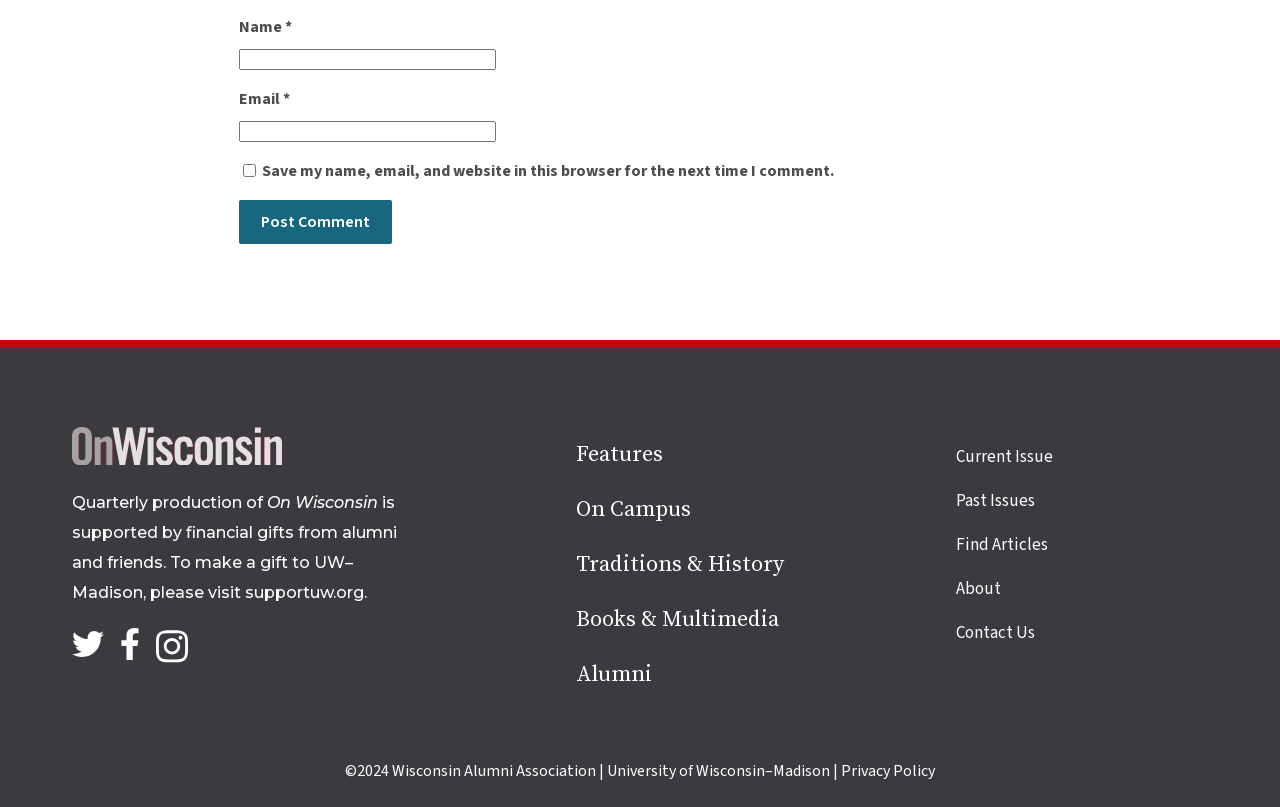What is the title of the section with social media links?
Answer the question with a single word or phrase, referring to the image.

Follow us on social media